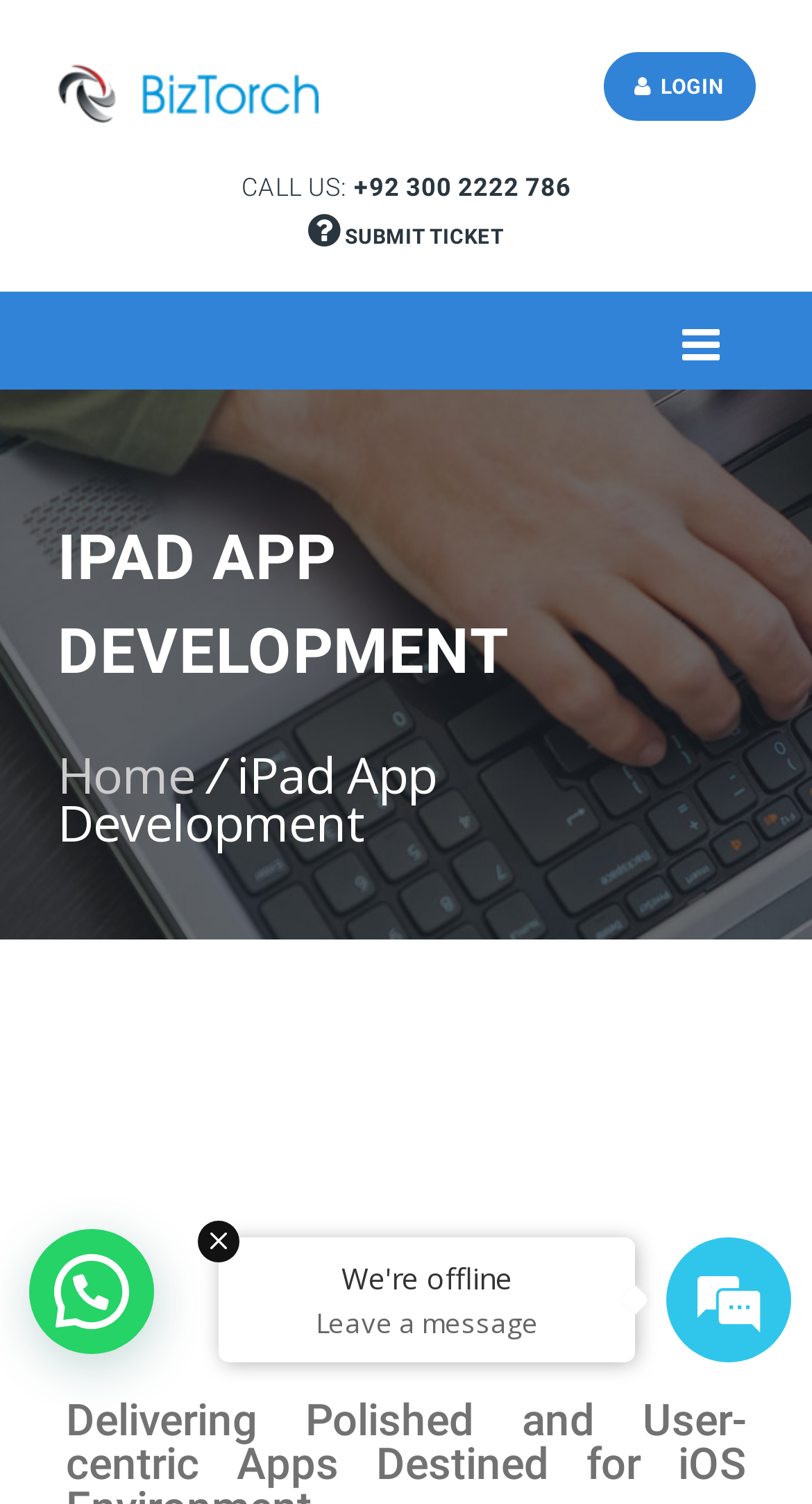Examine the screenshot and answer the question in as much detail as possible: What is the company name?

I found the company name by looking at the link element with the text 'Business Torch' at the top of the webpage, which is likely to be the company name.